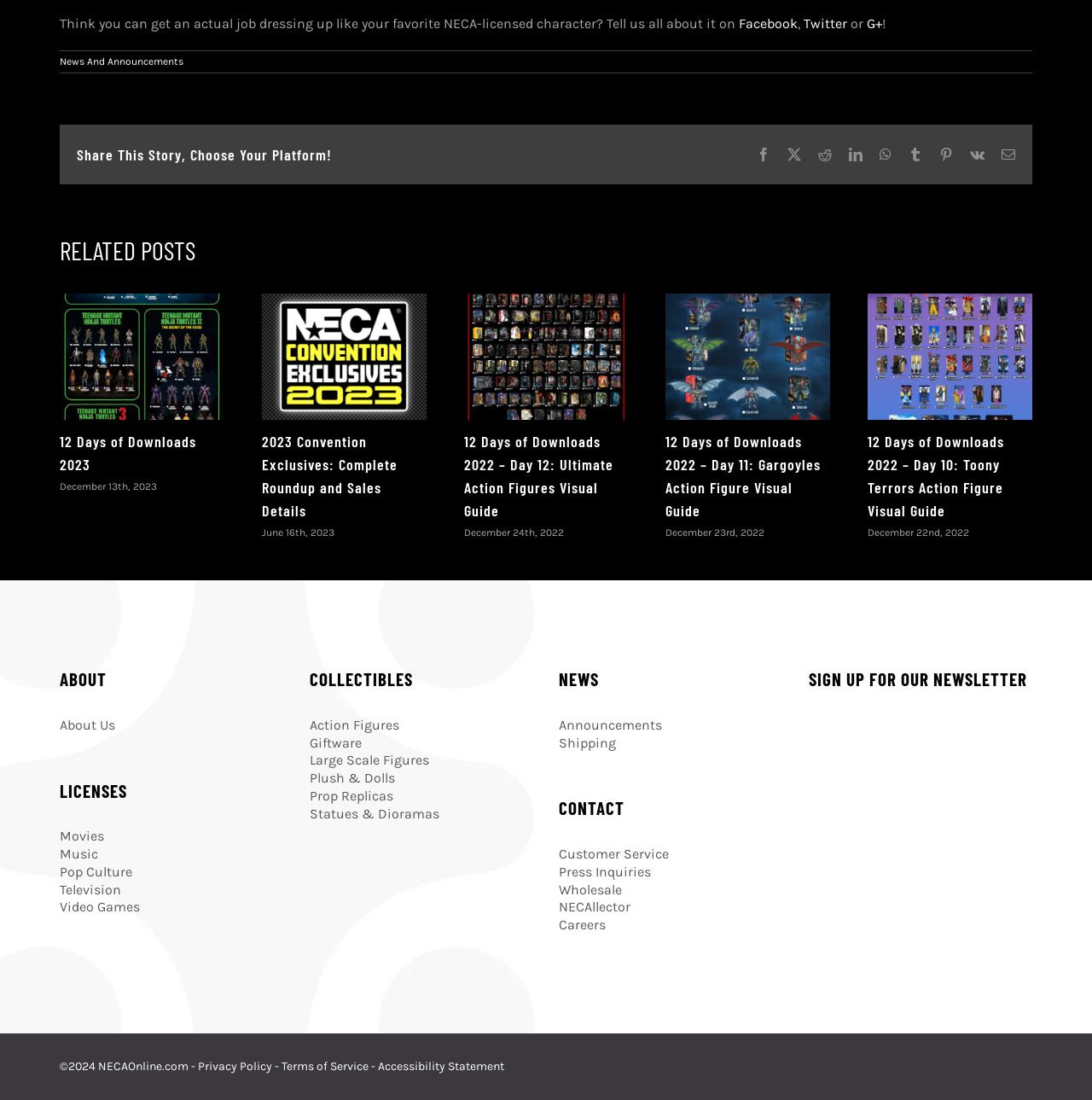Specify the bounding box coordinates of the element's region that should be clicked to achieve the following instruction: "Learn about NECA-licensed characters on Twitter". The bounding box coordinates consist of four float numbers between 0 and 1, in the format [left, top, right, bottom].

[0.736, 0.014, 0.776, 0.029]